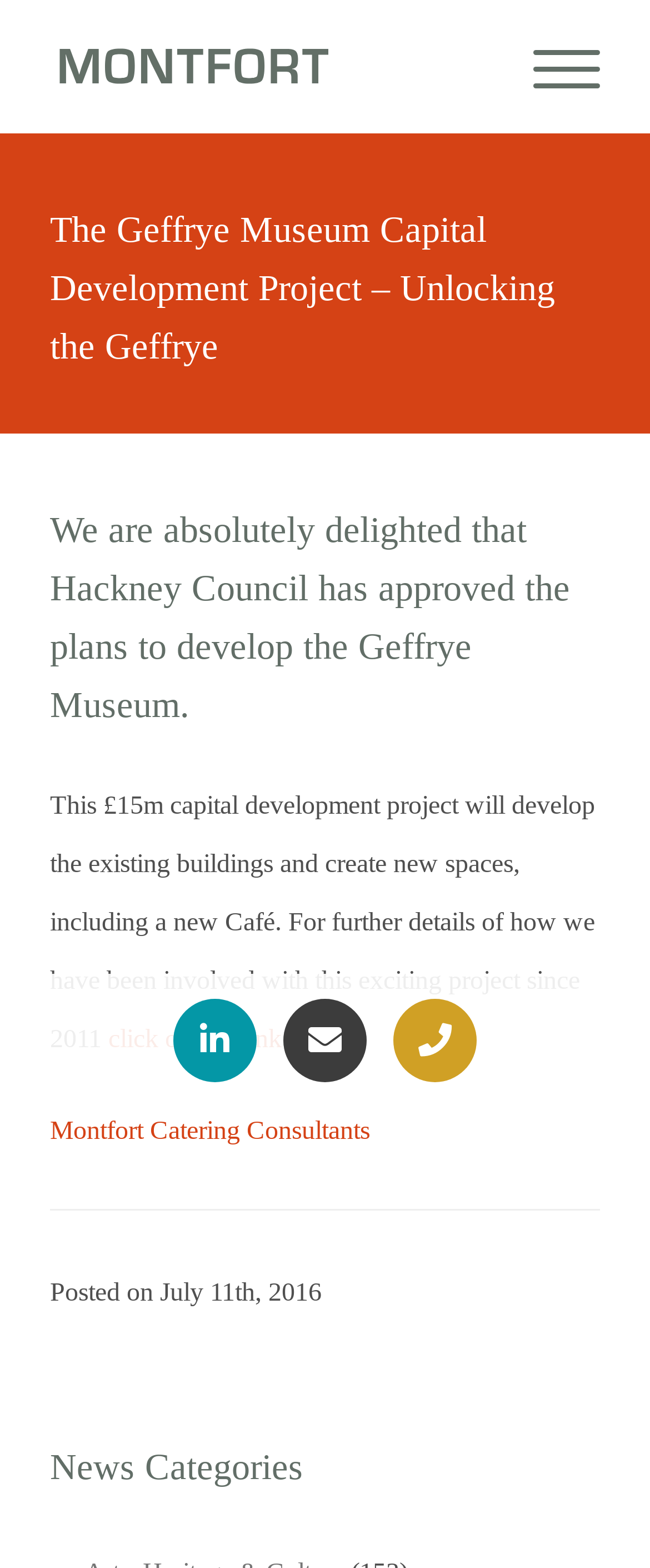Review the image closely and give a comprehensive answer to the question: What is the date of the news post?

I found the answer by looking at the StaticText element with the text 'Posted on July 11th, 2016' which indicates the date of the news post.